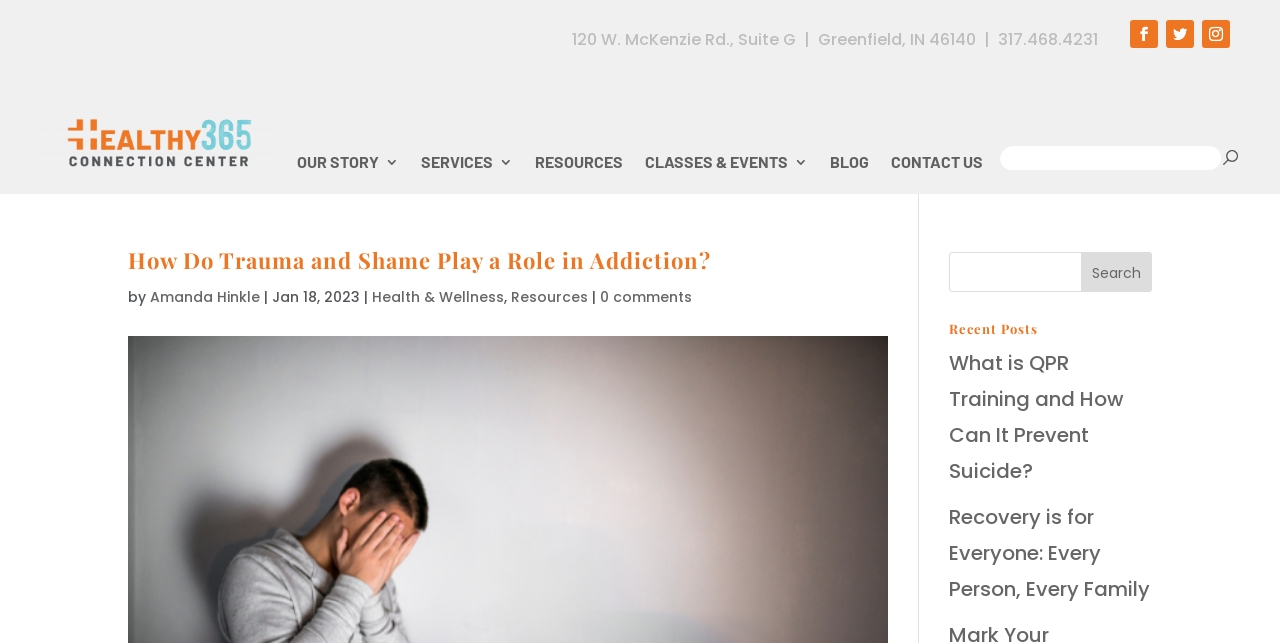Please identify the bounding box coordinates for the region that you need to click to follow this instruction: "Read the blog post by Amanda Hinkle".

[0.117, 0.447, 0.203, 0.478]